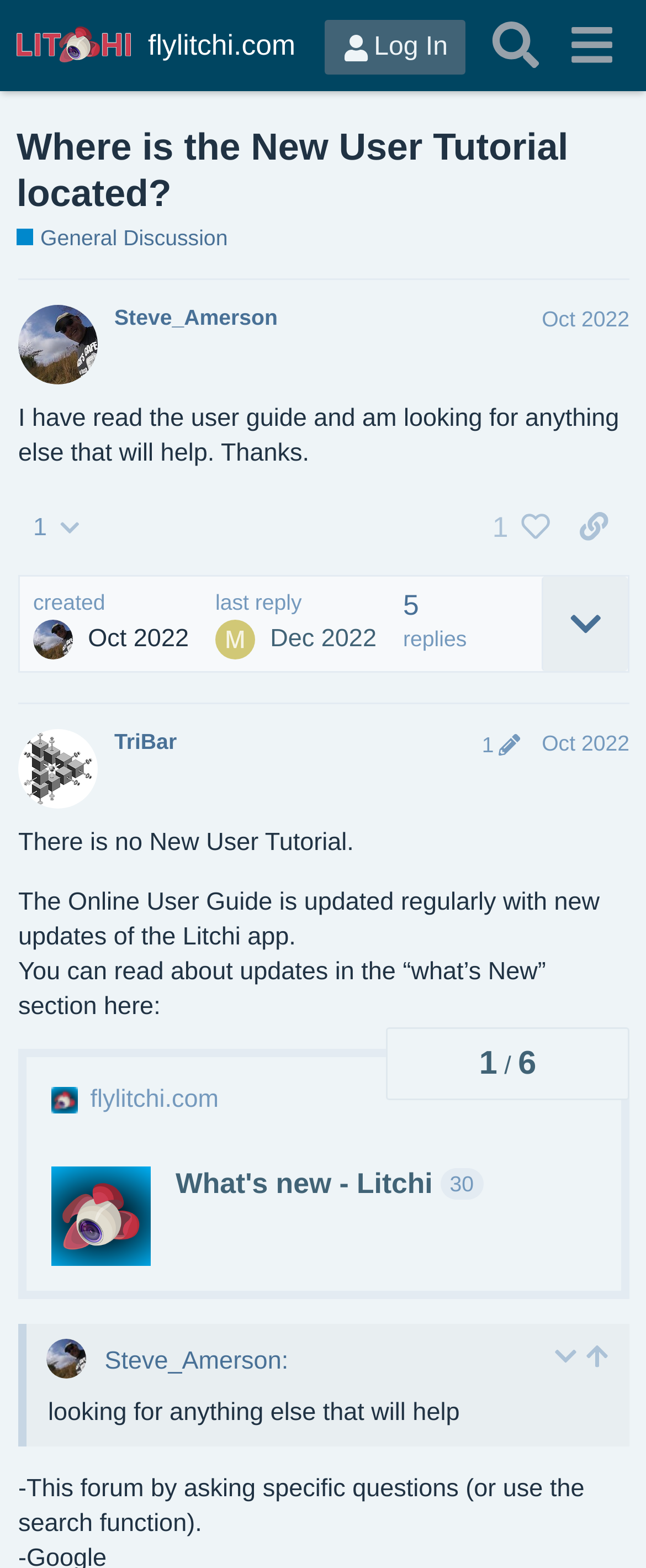Give a one-word or short-phrase answer to the following question: 
Who is the author of the post?

Steve_Amerson